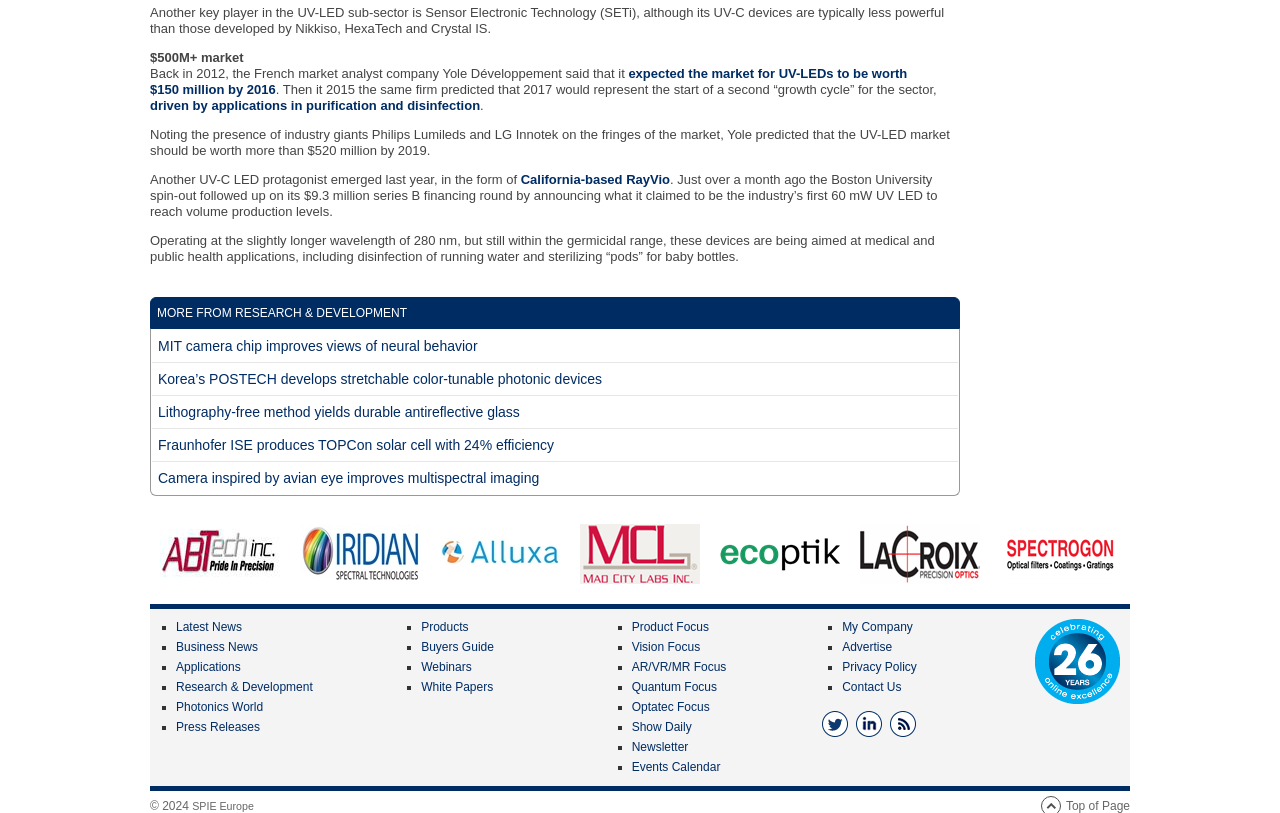Identify the bounding box coordinates of the region that needs to be clicked to carry out this instruction: "Read more about 'Korea’s POSTECH develops stretchable color-tunable photonic devices'". Provide these coordinates as four float numbers ranging from 0 to 1, i.e., [left, top, right, bottom].

[0.119, 0.456, 0.475, 0.476]